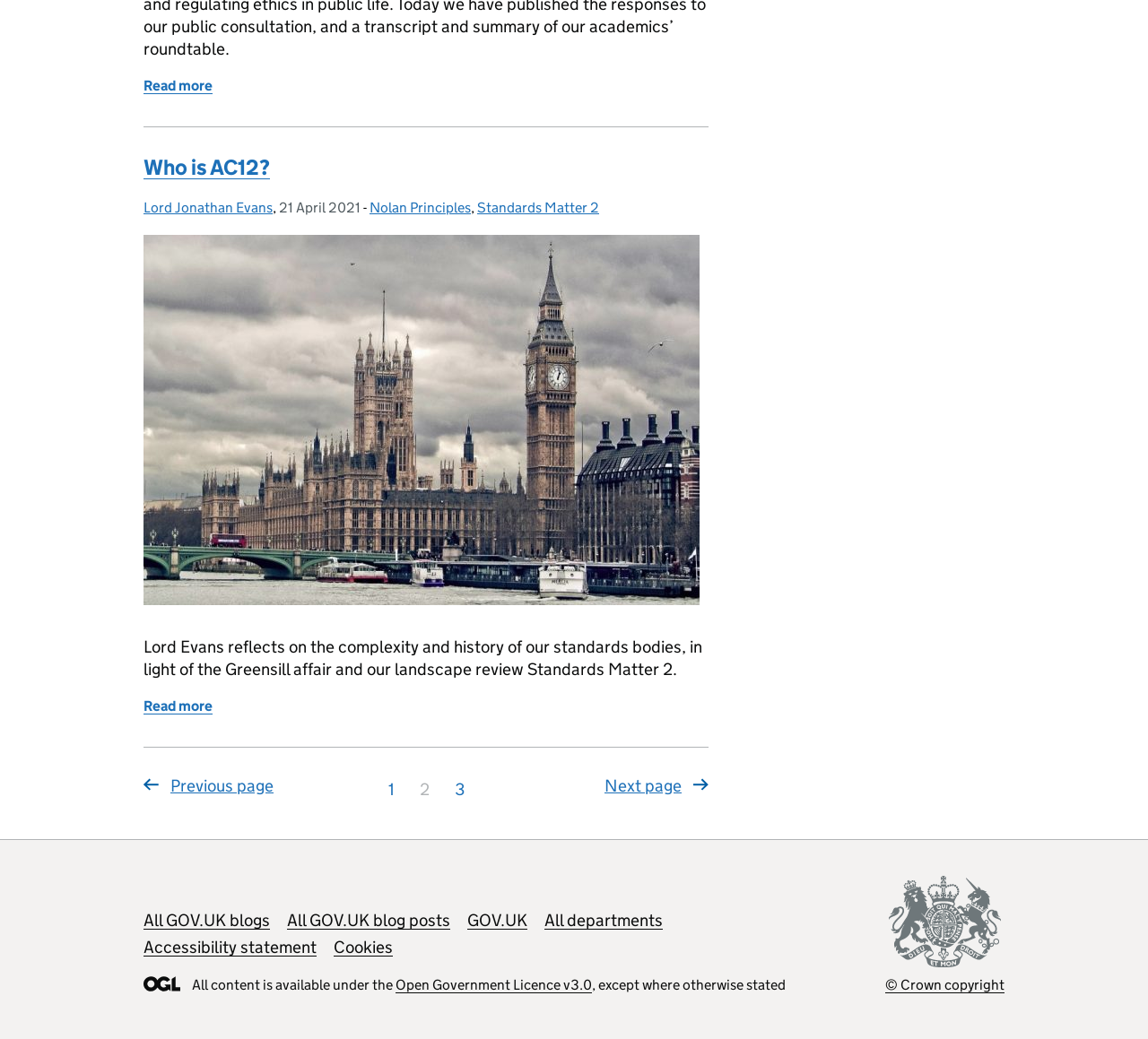Find the bounding box coordinates of the element's region that should be clicked in order to follow the given instruction: "Read more about Standards Matter 2". The coordinates should consist of four float numbers between 0 and 1, i.e., [left, top, right, bottom].

[0.125, 0.074, 0.185, 0.091]